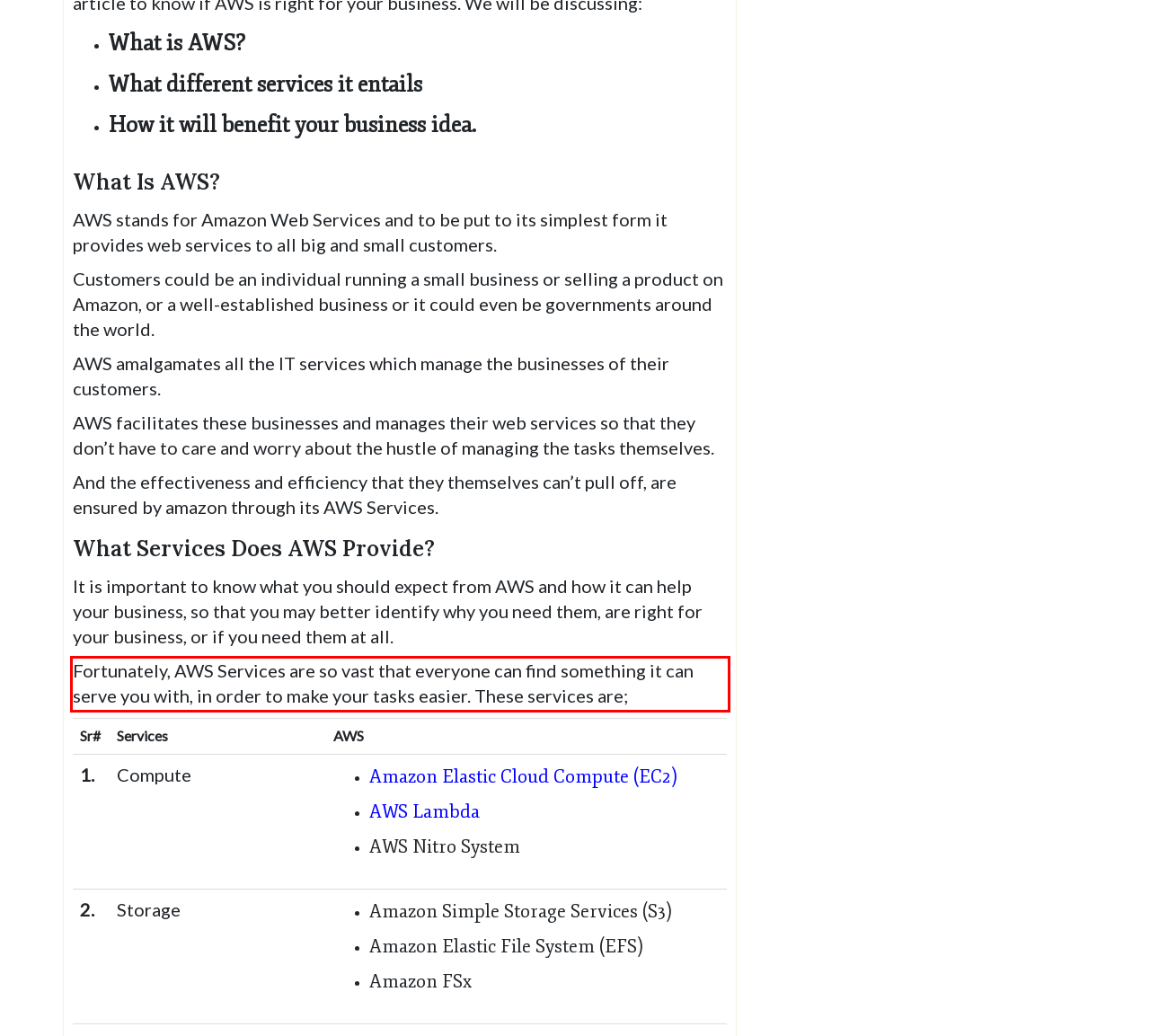Using the provided screenshot of a webpage, recognize and generate the text found within the red rectangle bounding box.

Fortunately, AWS Services are so vast that everyone can find something it can serve you with, in order to make your tasks easier. These services are;